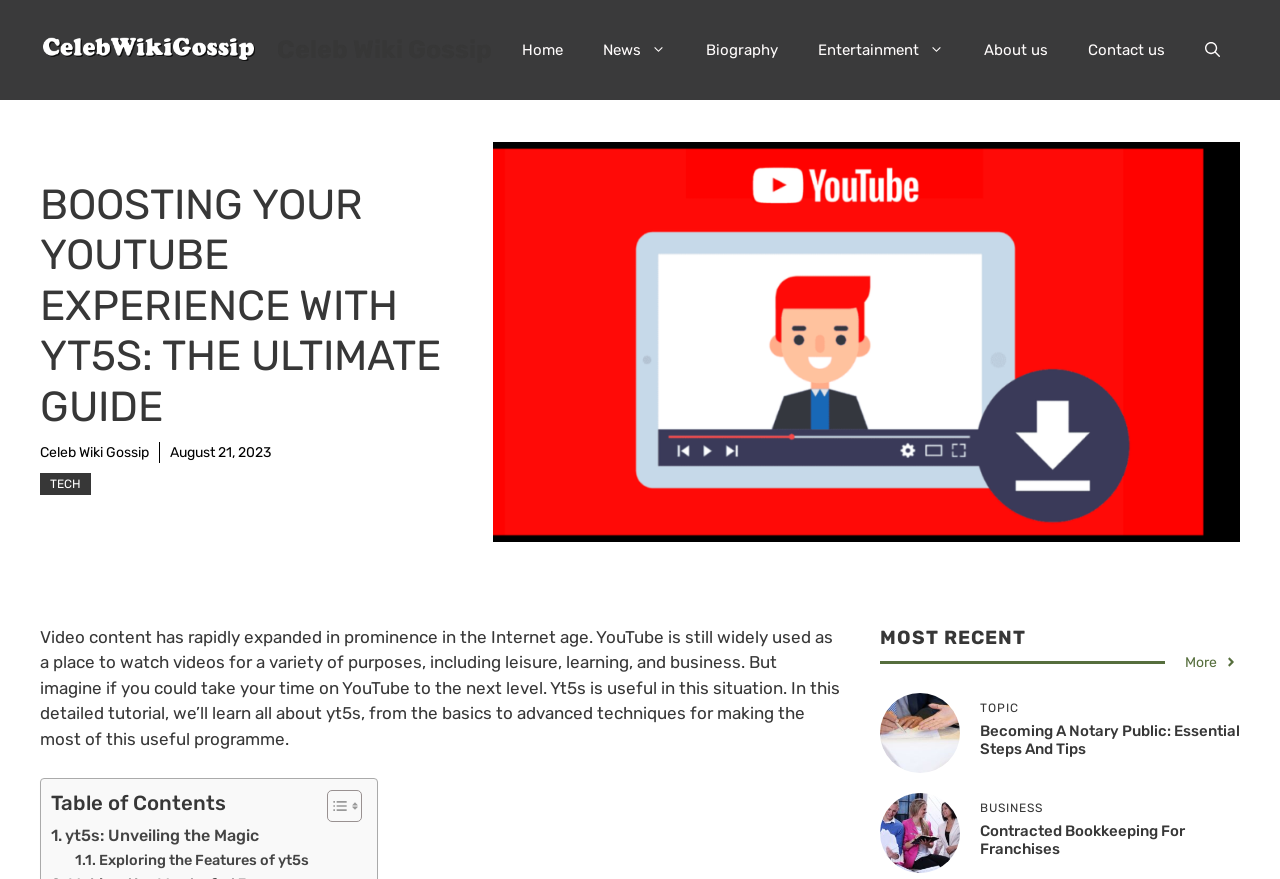Please find and report the primary heading text from the webpage.

BOOSTING YOUR YOUTUBE EXPERIENCE WITH YT5S: THE ULTIMATE GUIDE